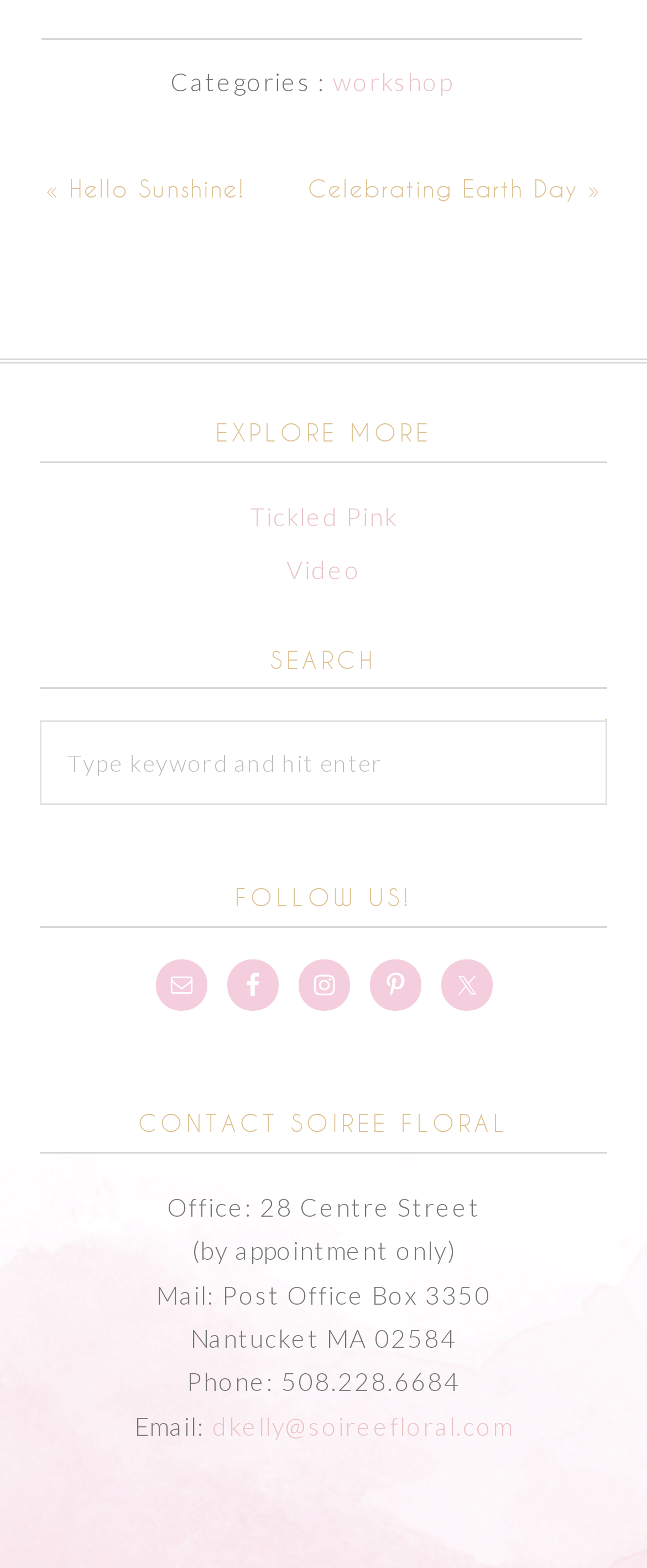What is the phone number of Soiree Floral?
Use the information from the screenshot to give a comprehensive response to the question.

The phone number of Soiree Floral is '508.228.6684' which is mentioned in the 'CONTACT SOIREE FLORAL' section of the webpage.